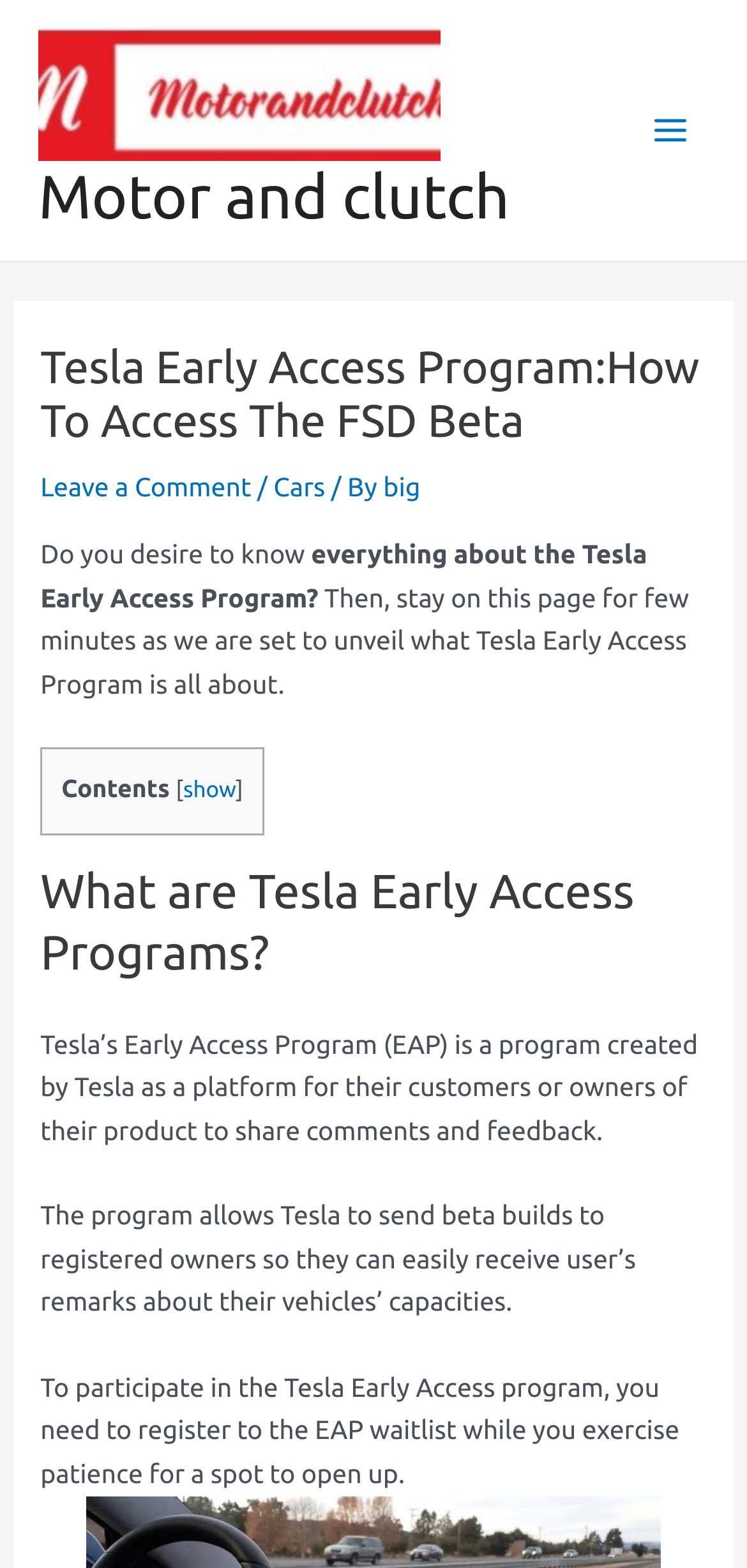How do you participate in the Tesla Early Access program?
Please give a detailed answer to the question using the information shown in the image.

I found the answer by reading the paragraph that explains how to participate in the Tesla Early Access program. It states that to participate, you need to register to the EAP waitlist while you exercise patience for a spot to open up.